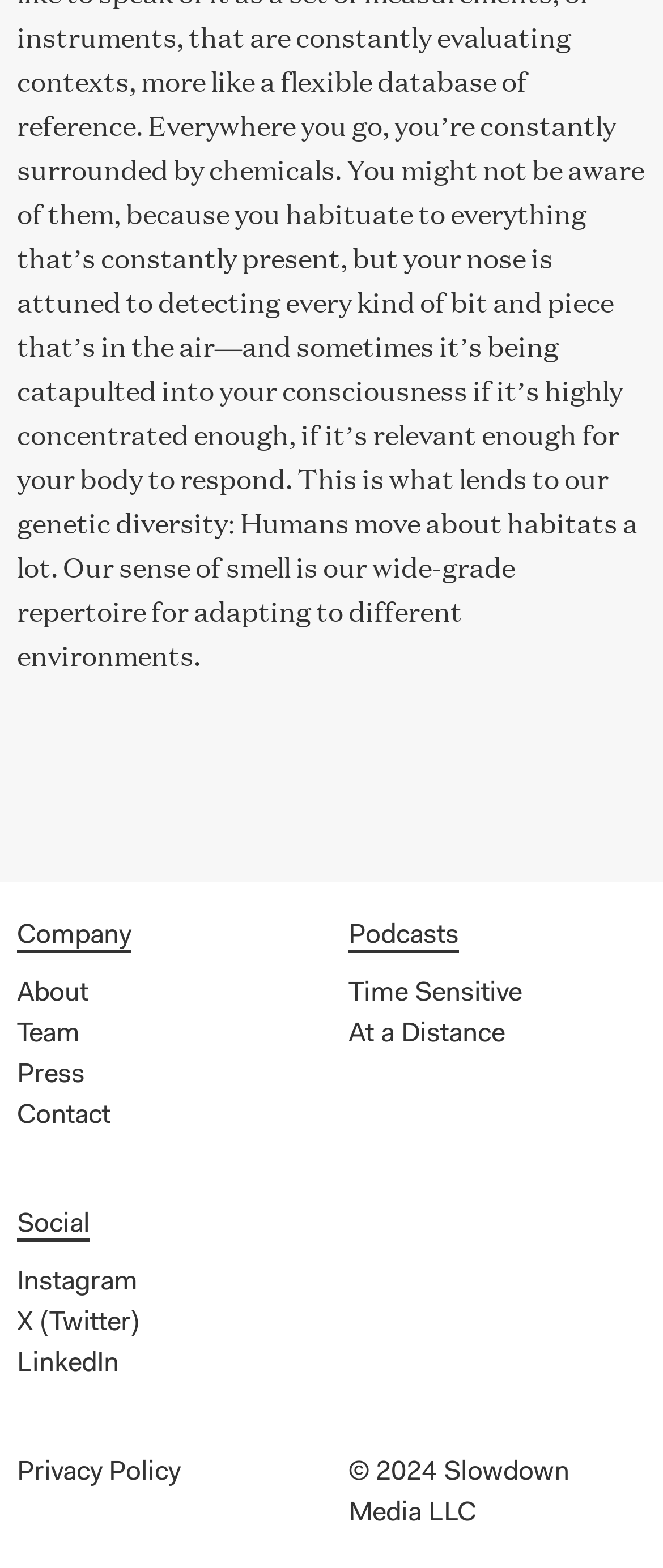Provide a thorough and detailed response to the question by examining the image: 
What is the second social media link?

I looked at the social media links section and found that the second link is labeled 'X'. Additionally, the OCR text for this element is 'X (Twitter)', which suggests that it is a Twitter link.